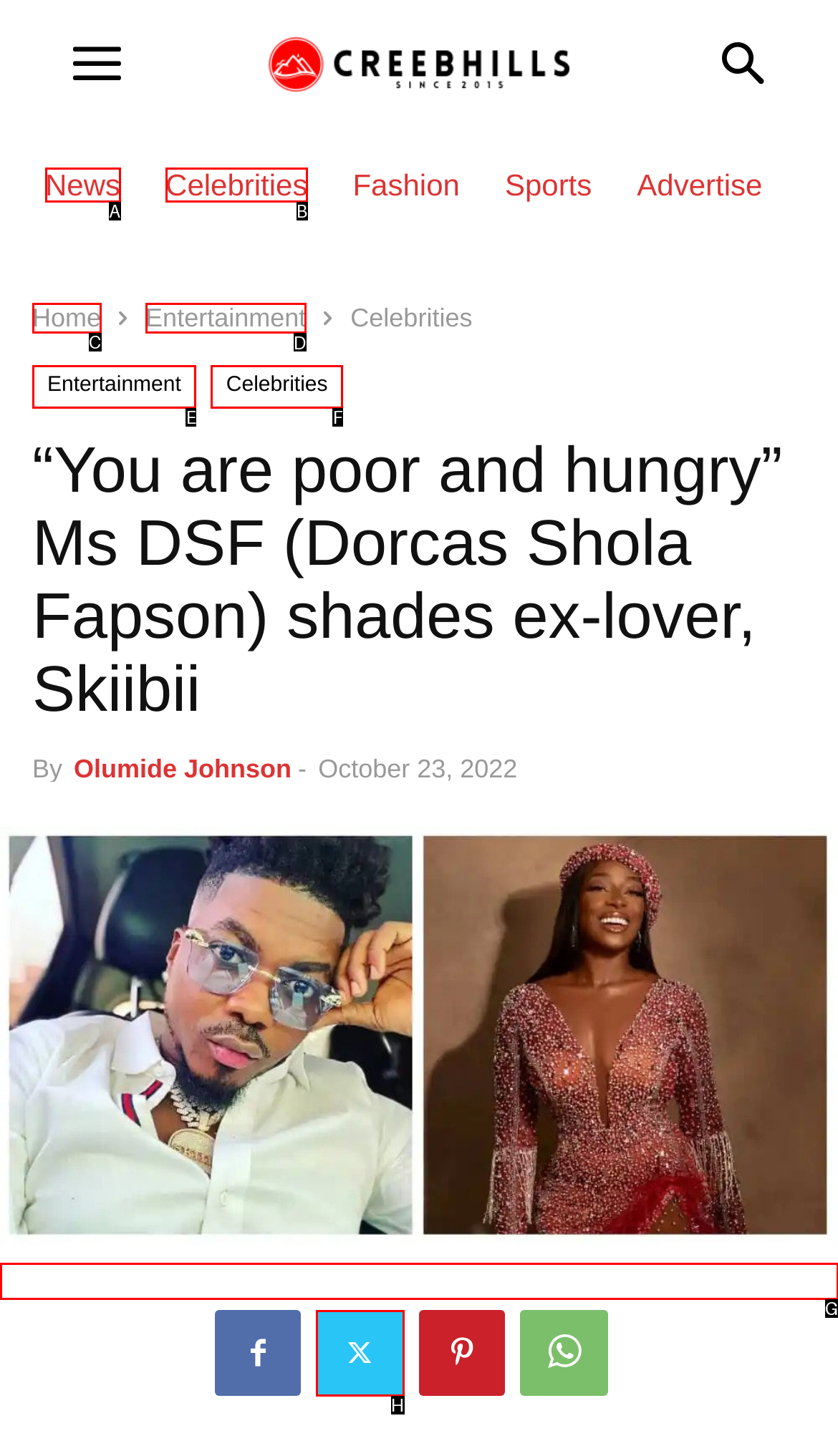Select the appropriate letter to fulfill the given instruction: Visit the Entertainment page
Provide the letter of the correct option directly.

D